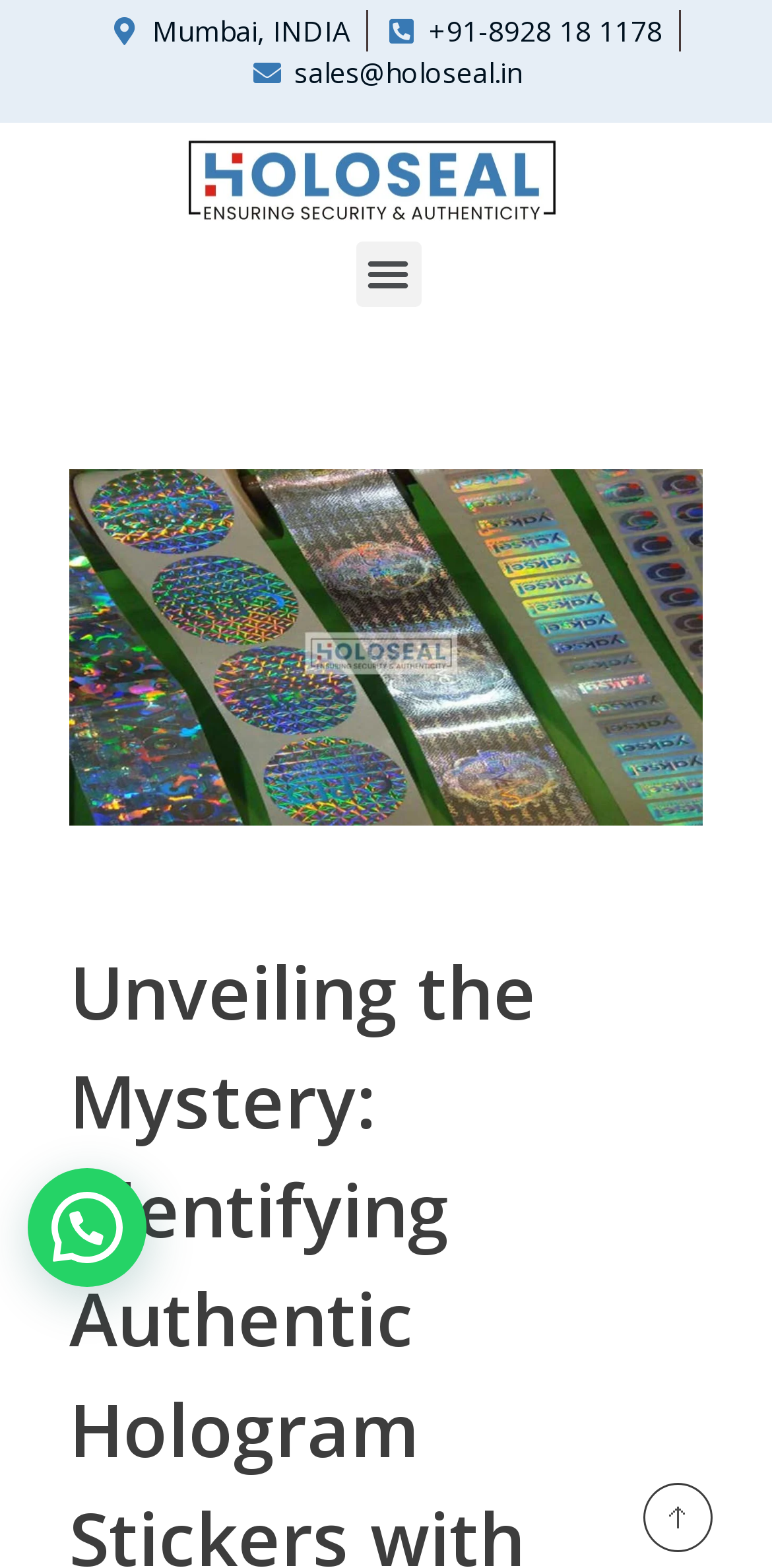Find the bounding box coordinates of the element I should click to carry out the following instruction: "Send a message".

[0.036, 0.77, 0.31, 0.794]